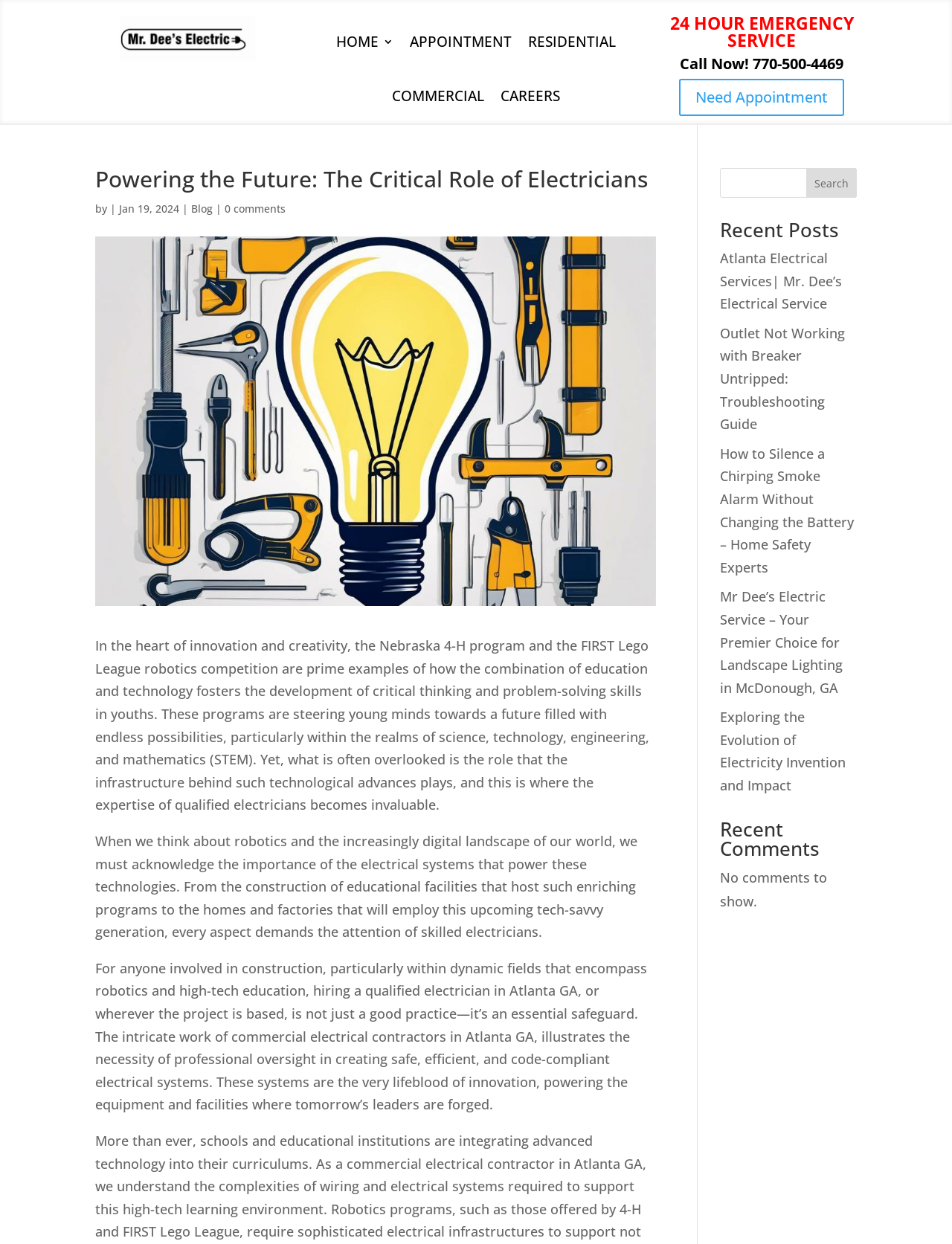Write an exhaustive caption that covers the webpage's main aspects.

This webpage is about the importance of electricians in powering the future of innovation and technology. At the top, there is a logo image and a navigation menu with links to "HOME", "APPOINTMENT", "RESIDENTIAL", "COMMERCIAL", and "CAREERS". Below the navigation menu, there is a prominent heading "24 HOUR EMERGENCY SERVICE" with a call-to-action "Call Now! 770-500-4469" and a link to "Need Appointment".

The main content of the webpage is an article titled "Powering the Future: The Critical Role of Electricians". The article discusses how programs like Nebraska 4-H and FIRST Lego League robotics competition foster critical thinking and problem-solving skills in youths, but often overlook the importance of infrastructure and the role of qualified electricians. The article highlights the need for skilled electricians in powering the technologies of the future.

To the right of the article, there is a search bar with a search button. Below the search bar, there is a section titled "Recent Posts" with five links to recent articles, including "Atlanta Electrical Services", "Outlet Not Working with Breaker Untripped: Troubleshooting Guide", and "Exploring the Evolution of Electricity Invention and Impact". Further down, there is a section titled "Recent Comments" with a message indicating that there are no comments to show.

Throughout the webpage, there are several headings and links that provide a clear structure and organization to the content. The overall layout is easy to follow, with a clear distinction between the navigation menu, main content, and secondary sections.